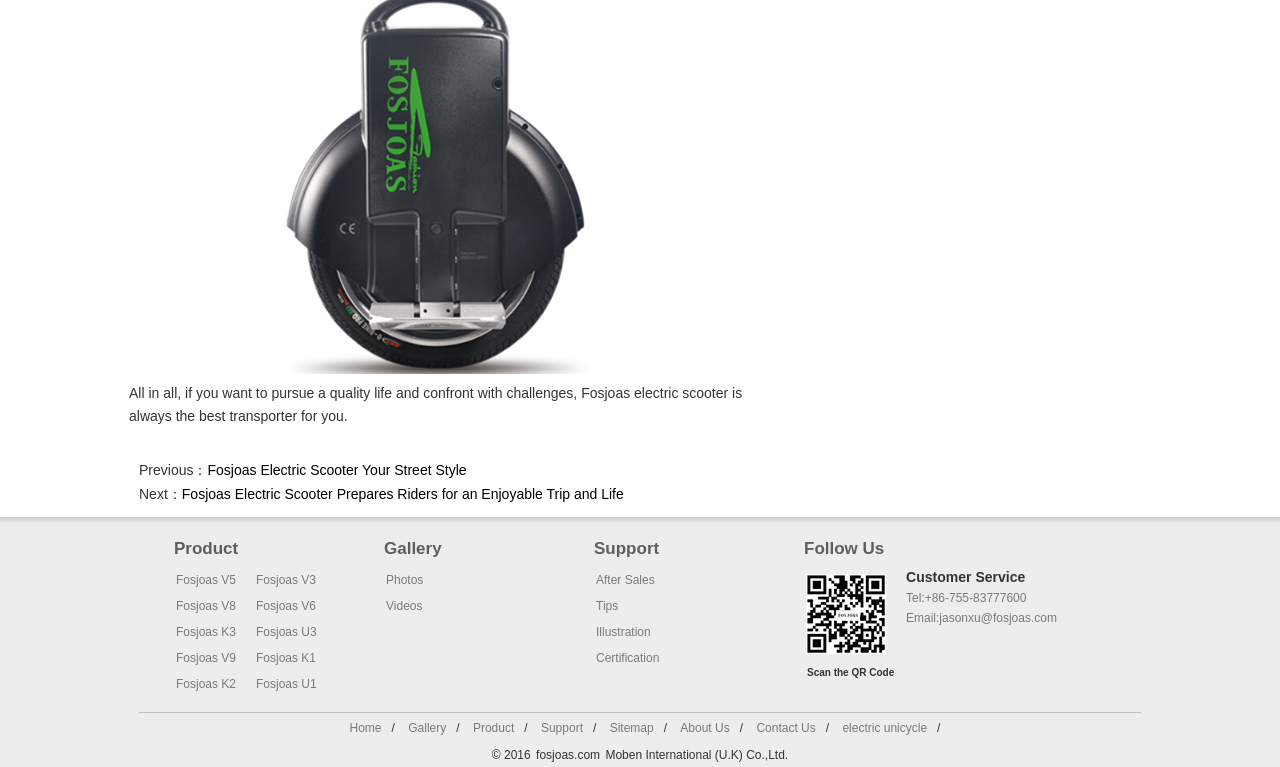Find the bounding box coordinates for the element that must be clicked to complete the instruction: "View Photos". The coordinates should be four float numbers between 0 and 1, indicated as [left, top, right, bottom].

[0.302, 0.747, 0.331, 0.765]